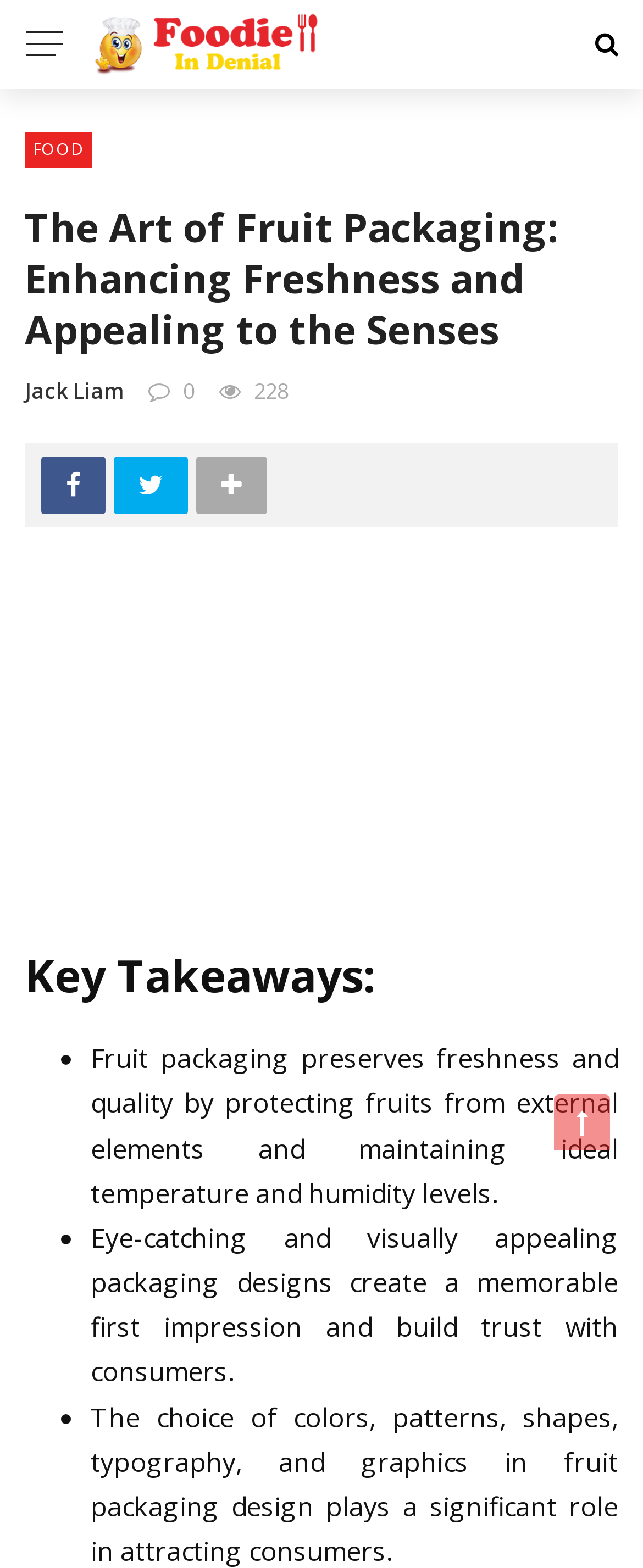Please study the image and answer the question comprehensively:
How many key takeaways are there?

I counted the number of key takeaways by looking at the ListMarker elements with the text '•' which are located below the 'Key Takeaways:' heading.